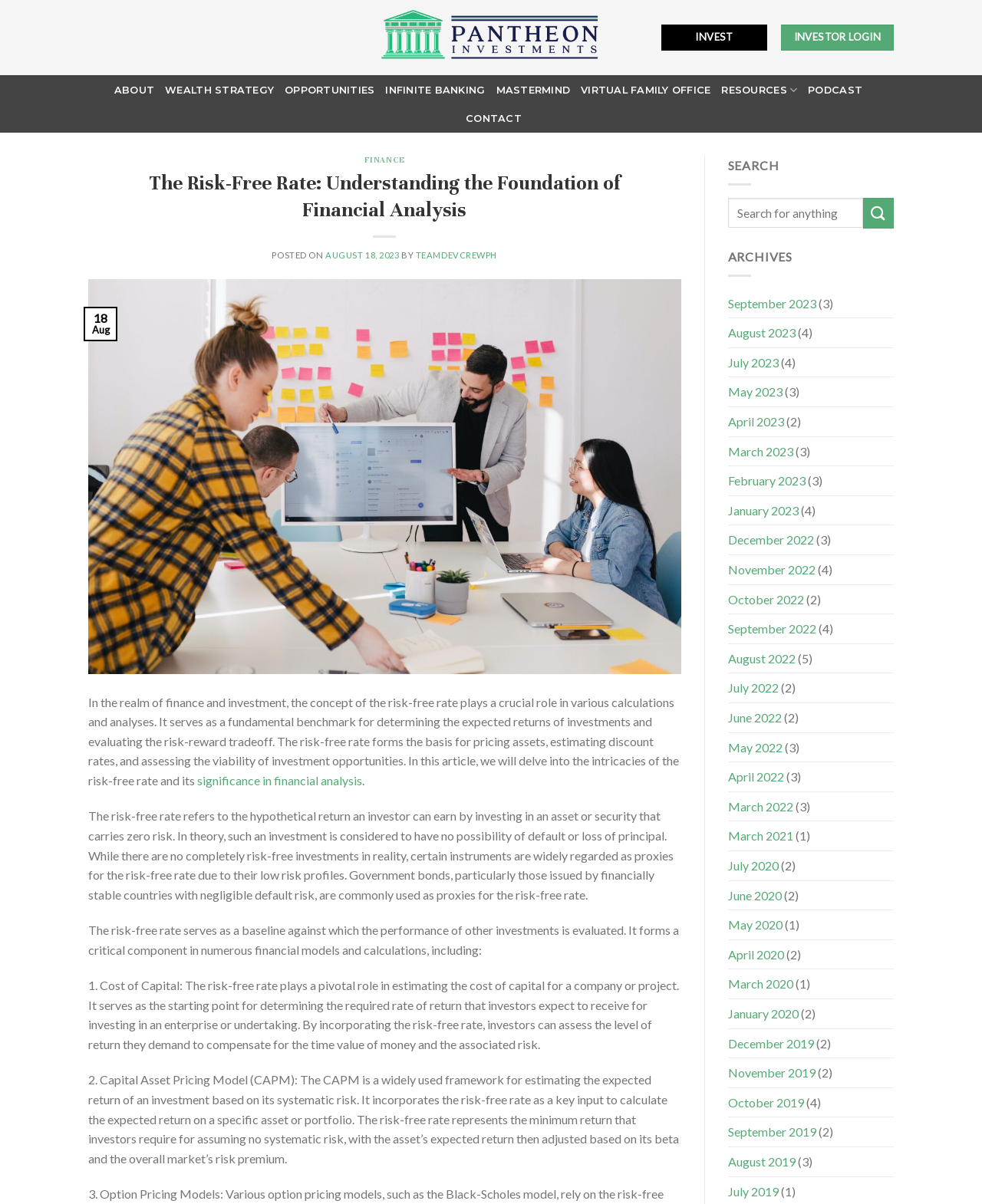Locate the bounding box coordinates of the area that needs to be clicked to fulfill the following instruction: "Search for anything". The coordinates should be in the format of four float numbers between 0 and 1, namely [left, top, right, bottom].

[0.741, 0.165, 0.91, 0.19]